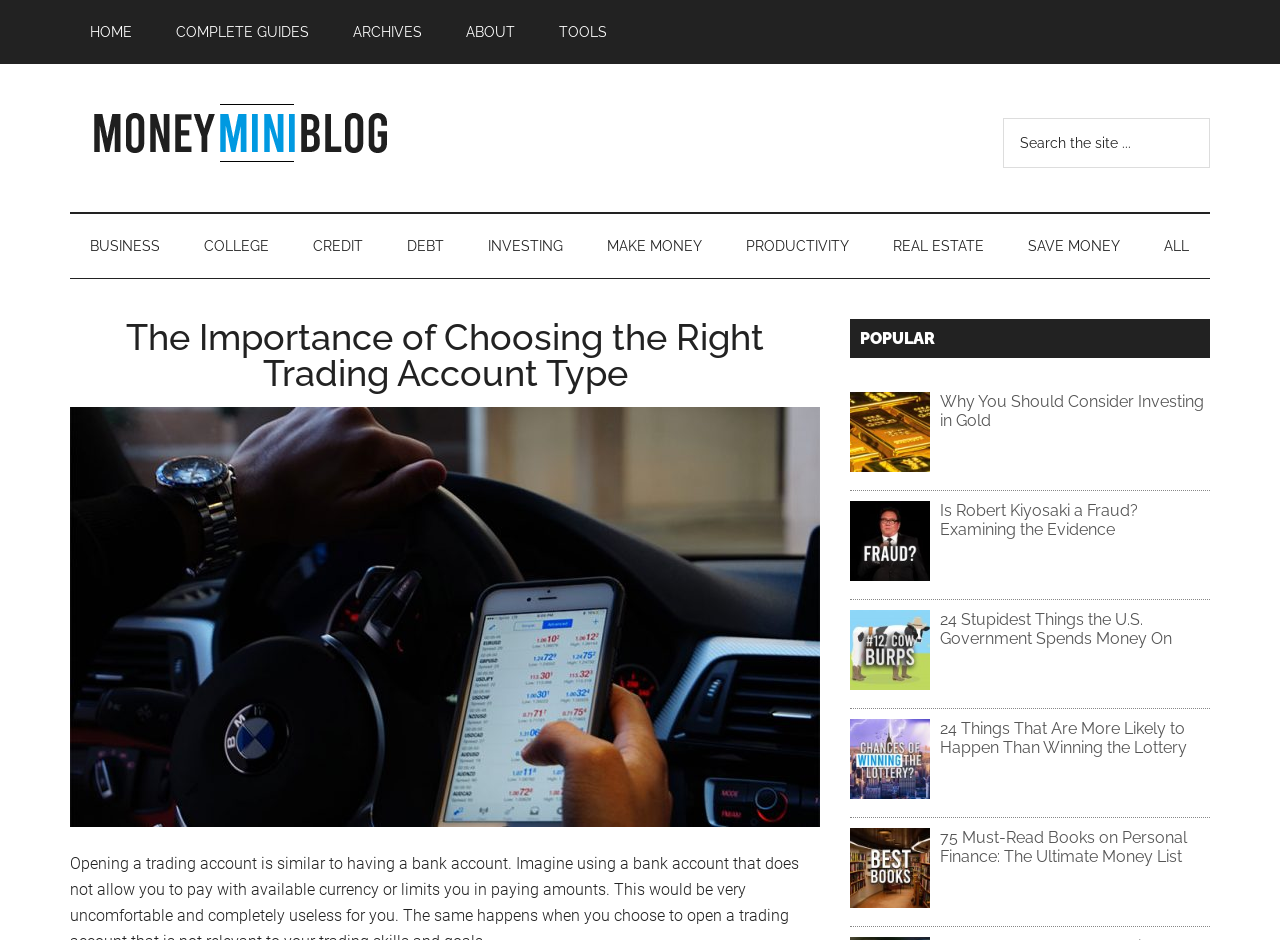Produce an elaborate caption capturing the essence of the webpage.

This webpage is about personal finance and productivity, with a focus on trading accounts. At the top, there are several links to skip to different sections of the page, including the main content, secondary menu, primary sidebar, and footer. Below these links, there is a navigation menu with links to various sections of the website, including "HOME", "COMPLETE GUIDES", "ARCHIVES", "ABOUT", and "TOOLS".

To the right of the navigation menu, there is a logo for "MoneyMiniBlog" with an image and a tagline "Money and Productivity. Short, Sweet & Simple." Below the logo, there is a search bar with a button to search the site.

The main content of the page is divided into two sections. The first section has a heading "The Importance of Choosing the Right Trading Account Type" and an image related to trading accounts. The second section is a sidebar with several links to popular articles, including "Why You Should Consider Investing in Gold", "Is Robert Kiyosaki a Fraud? Examining the Evidence", and "24 Stupidest Things the U.S. Government Spends Money On". Each article has a brief summary and an image.

At the bottom of the page, there are several social media links and a secondary navigation menu with links to categories such as "BUSINESS", "COLLEGE", "CREDIT", and "INVESTING".